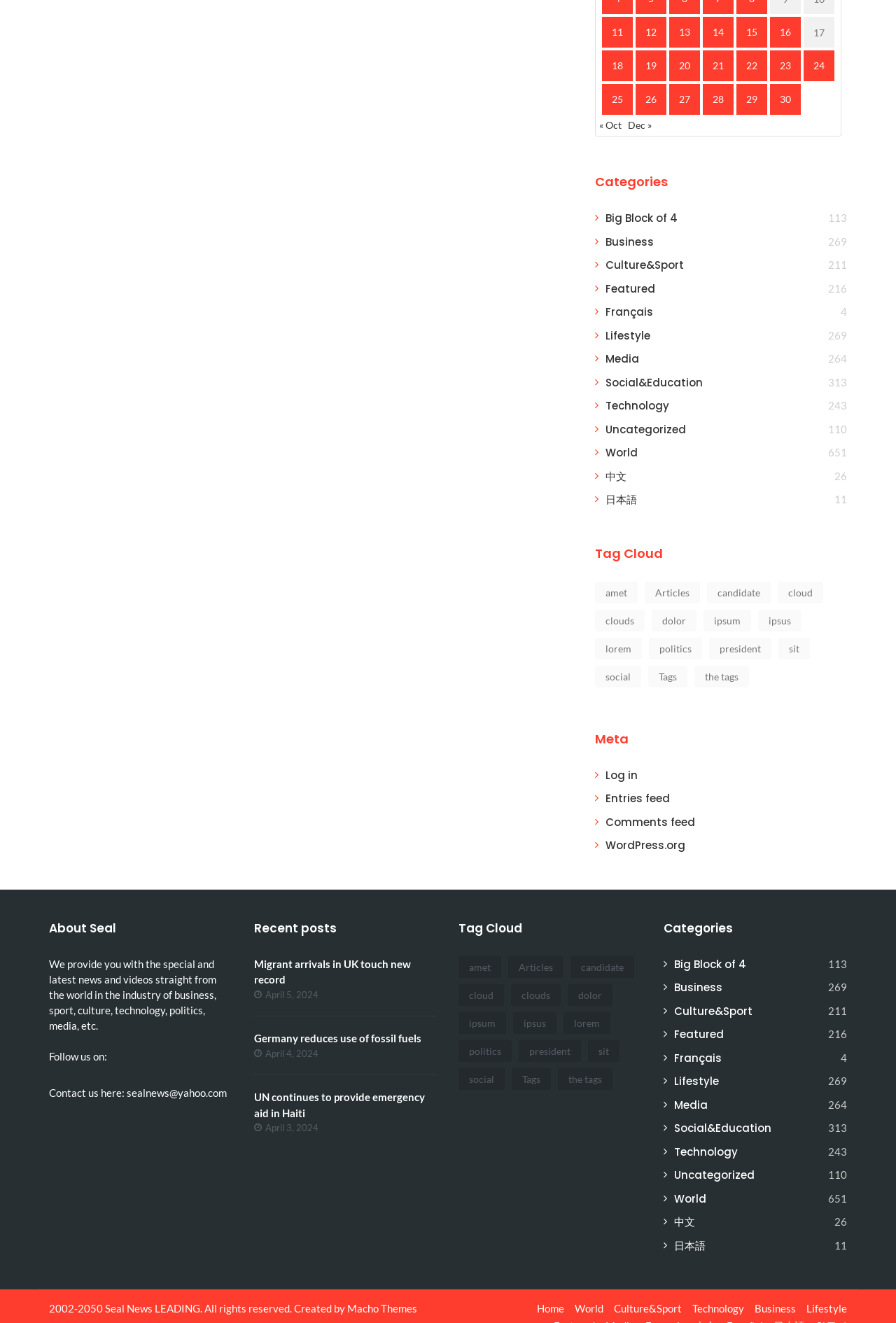How many items are in the 'World' category?
Refer to the image and provide a one-word or short phrase answer.

651